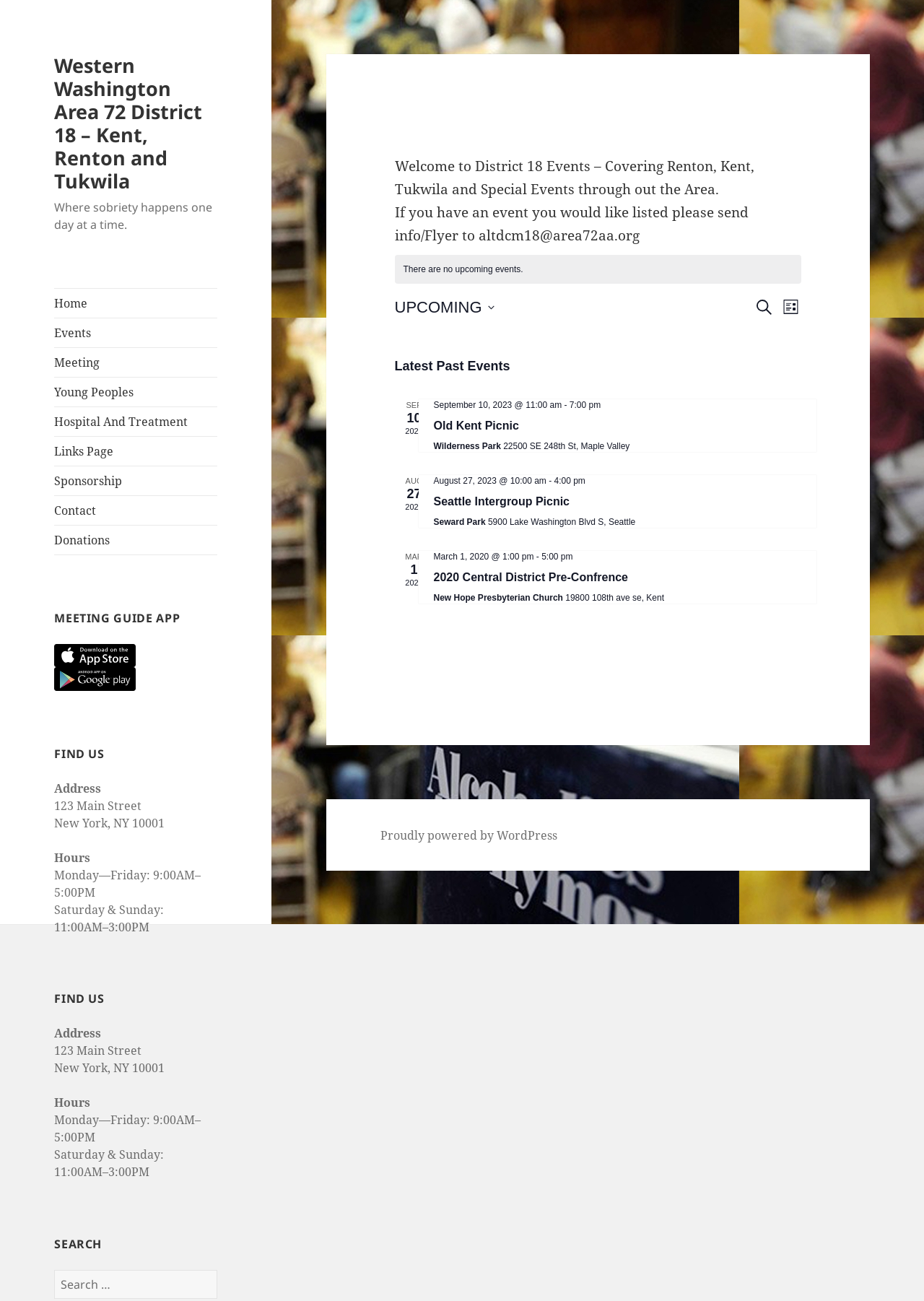Locate the bounding box of the user interface element based on this description: "Donations".

[0.059, 0.404, 0.235, 0.426]